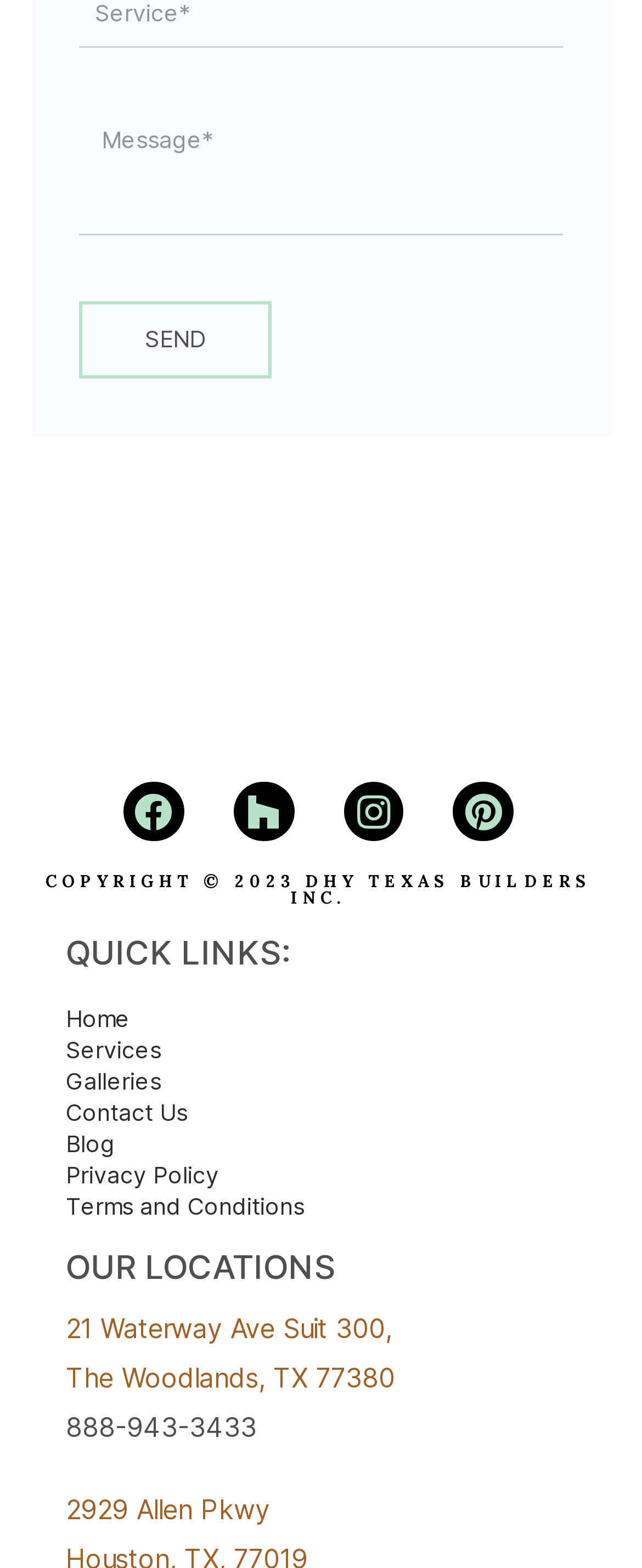What is the phone number of the company?
Using the image, answer in one word or phrase.

888-943-3433